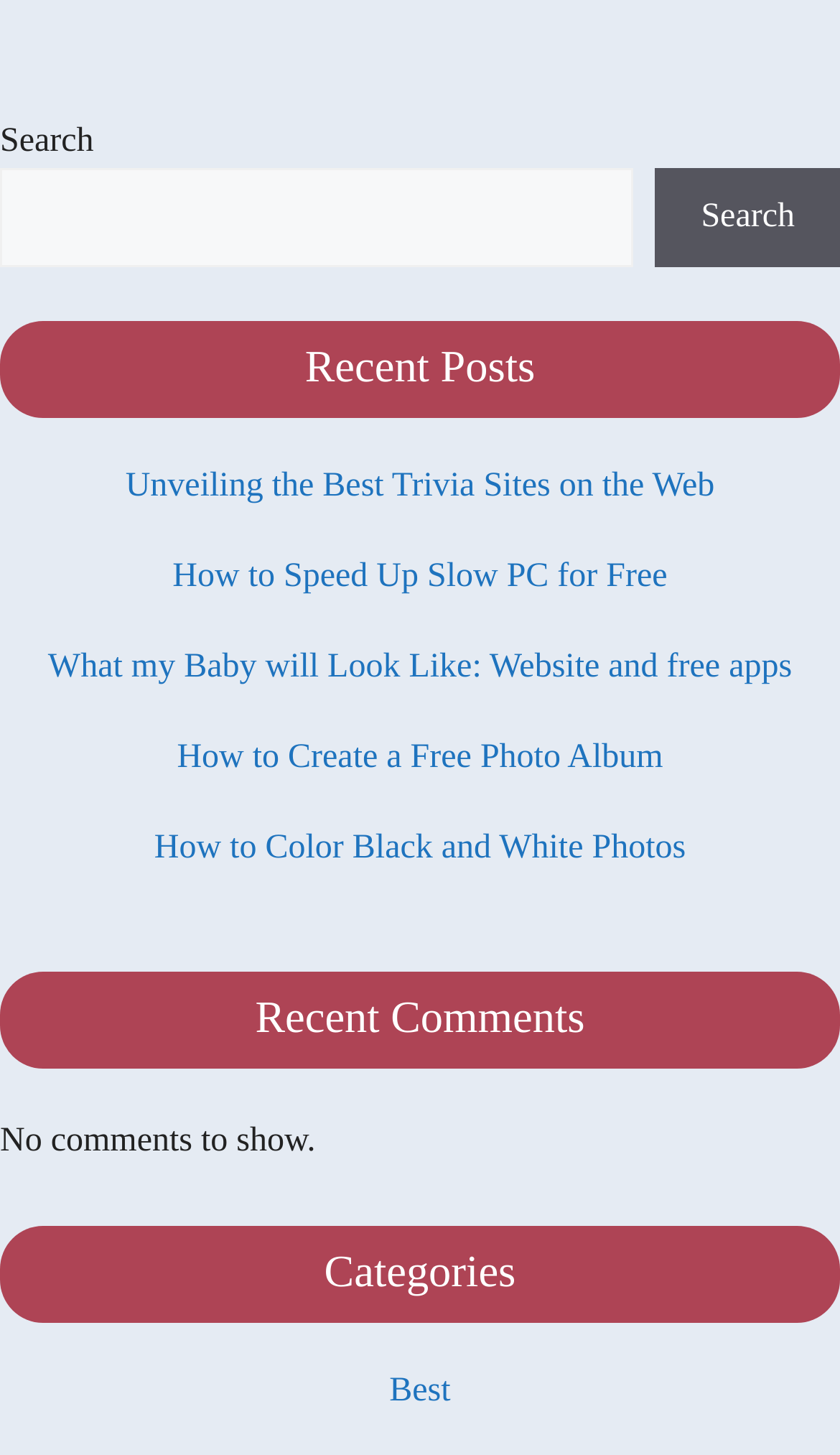Please predict the bounding box coordinates of the element's region where a click is necessary to complete the following instruction: "Click the 'Search' button". The coordinates should be represented by four float numbers between 0 and 1, i.e., [left, top, right, bottom].

[0.781, 0.115, 1.0, 0.183]